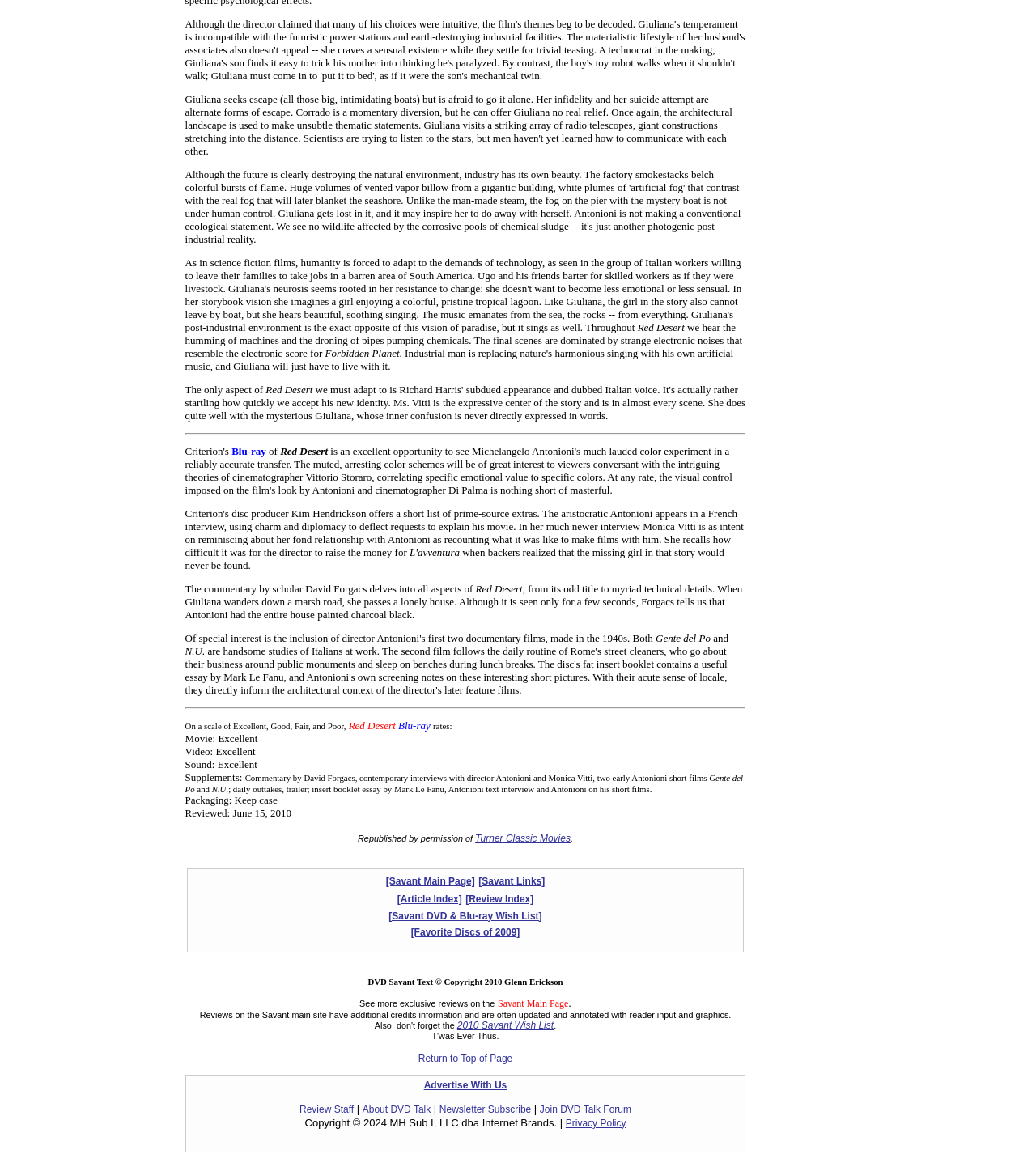Analyze the image and answer the question with as much detail as possible: 
What is the name of the scholar who provides commentary on the movie?

The name of the scholar who provides commentary on the movie can be found in the text 'Commentary by David Forgacs' which mentions the scholar's name as David Forgacs.